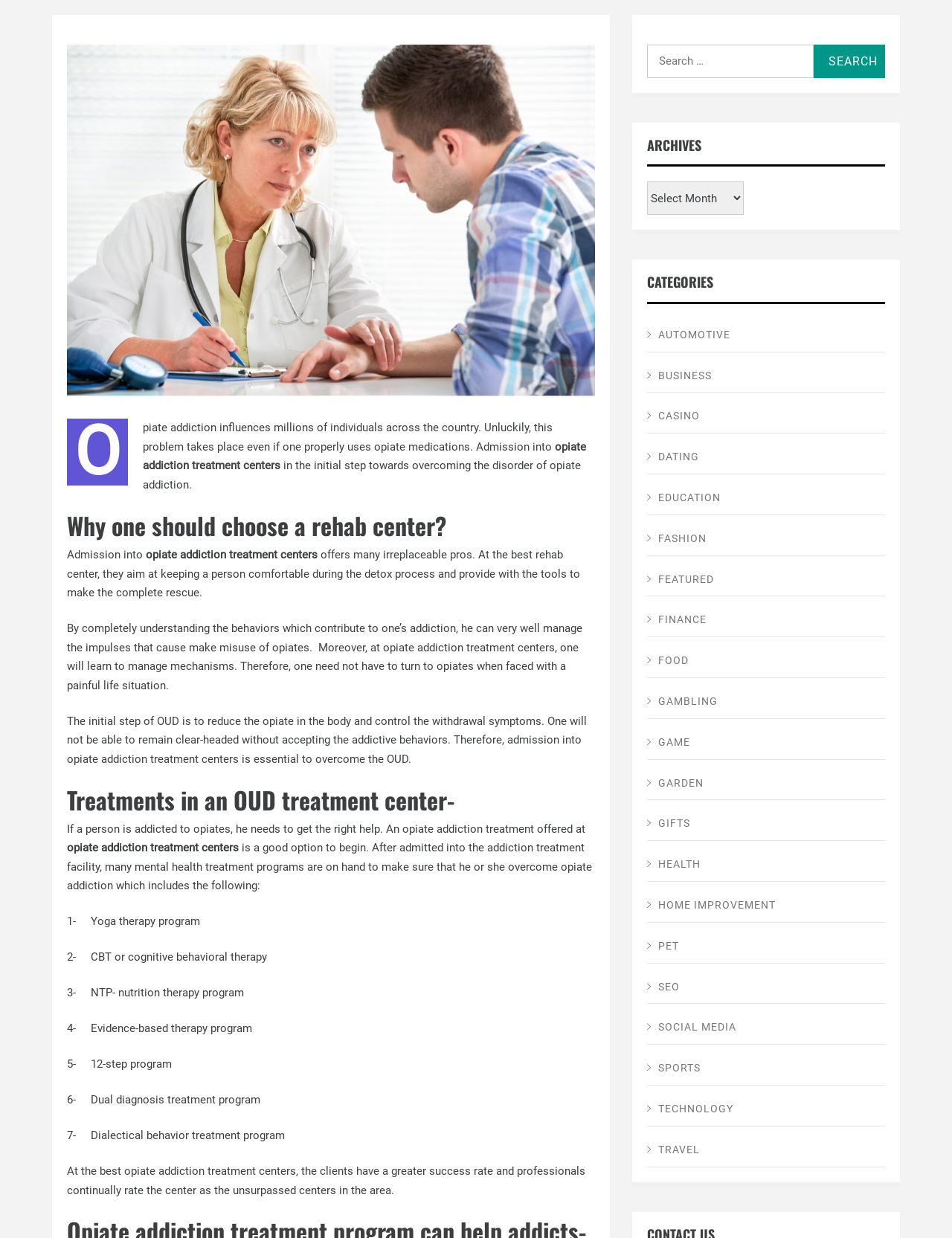Predict the bounding box of the UI element based on this description: "November 19, 2020".

None